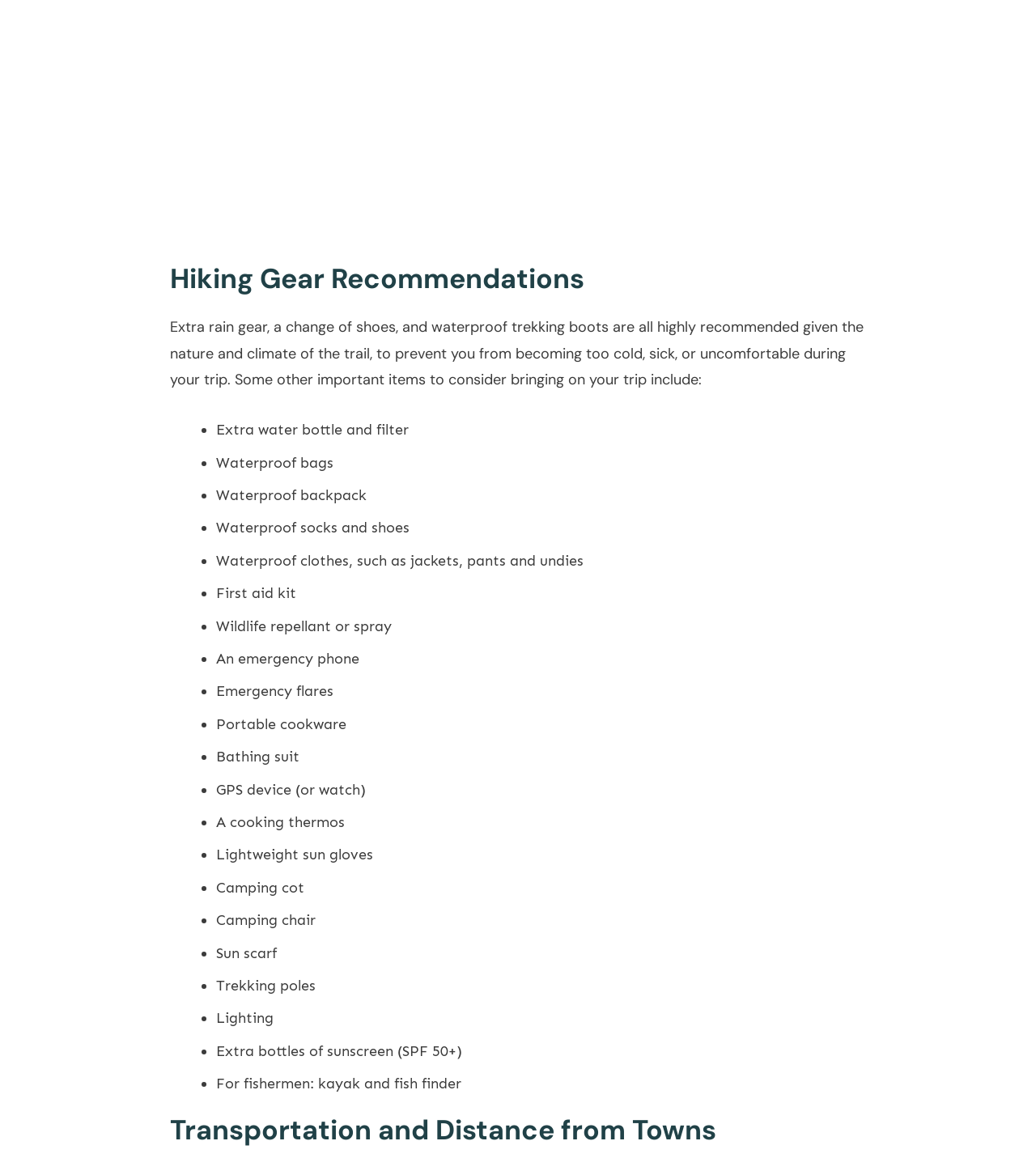What type of gear is highly recommended for the trail?
Based on the screenshot, give a detailed explanation to answer the question.

The webpage recommends bringing extra rain gear, a change of shoes, and waterproof trekking boots to prevent cold, sickness, or discomfort during the trip.